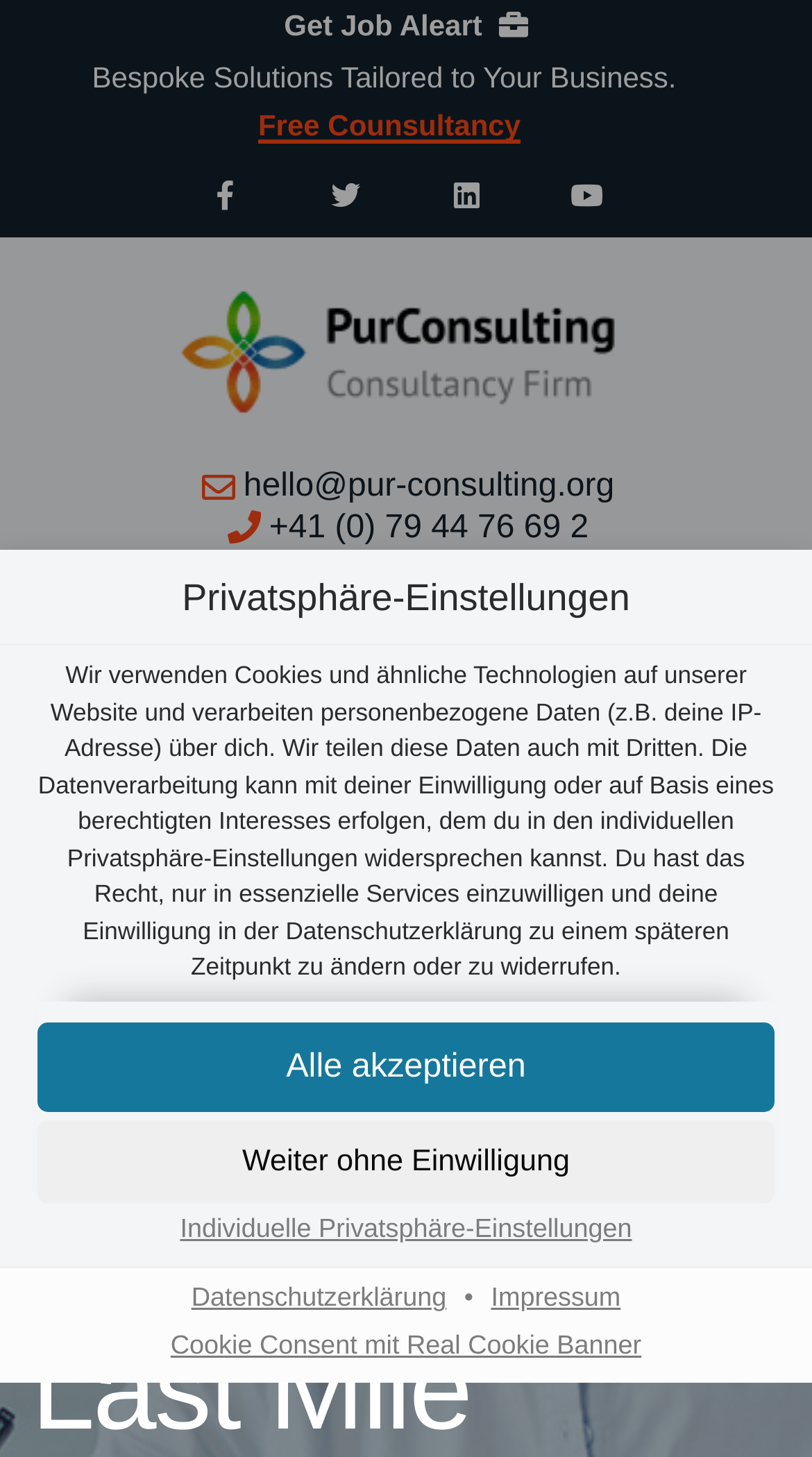Determine the bounding box for the described UI element: "Free Counsultancy".

[0.318, 0.075, 0.641, 0.098]